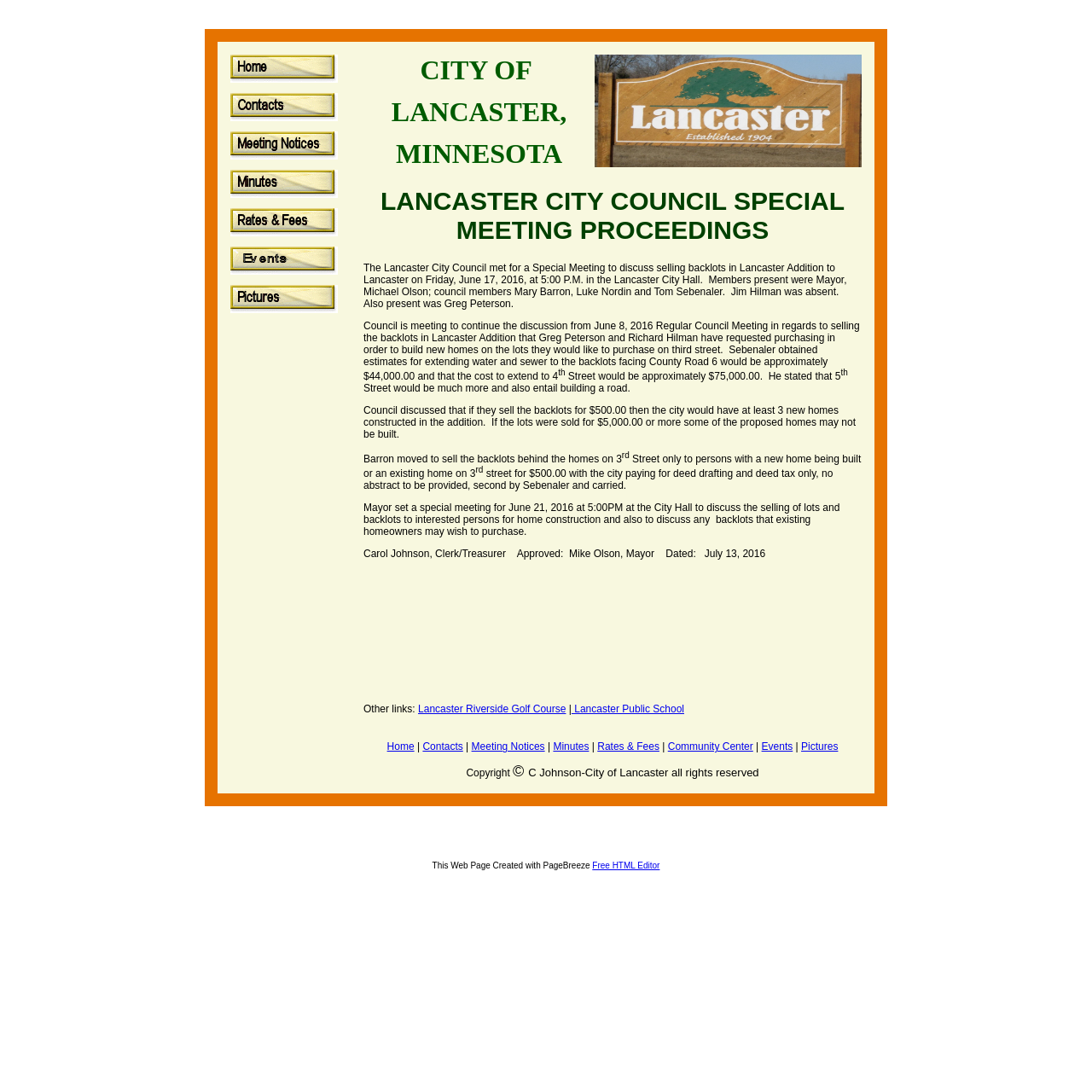Pinpoint the bounding box coordinates of the clickable area necessary to execute the following instruction: "Check Lancaster Riverside Golf Course". The coordinates should be given as four float numbers between 0 and 1, namely [left, top, right, bottom].

[0.383, 0.644, 0.518, 0.655]